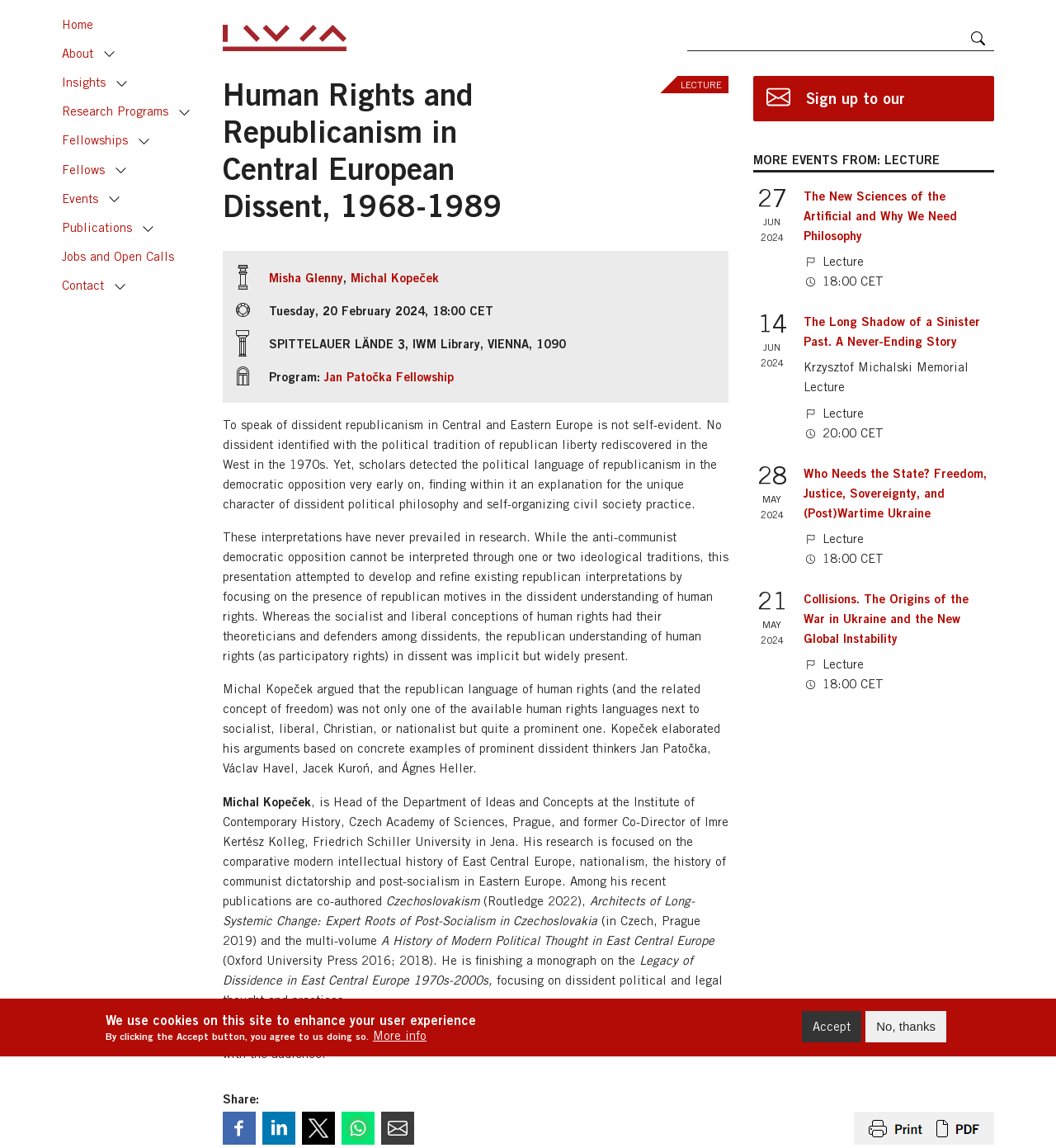Highlight the bounding box coordinates of the region I should click on to meet the following instruction: "Sign up to the newsletter".

[0.714, 0.066, 0.941, 0.106]